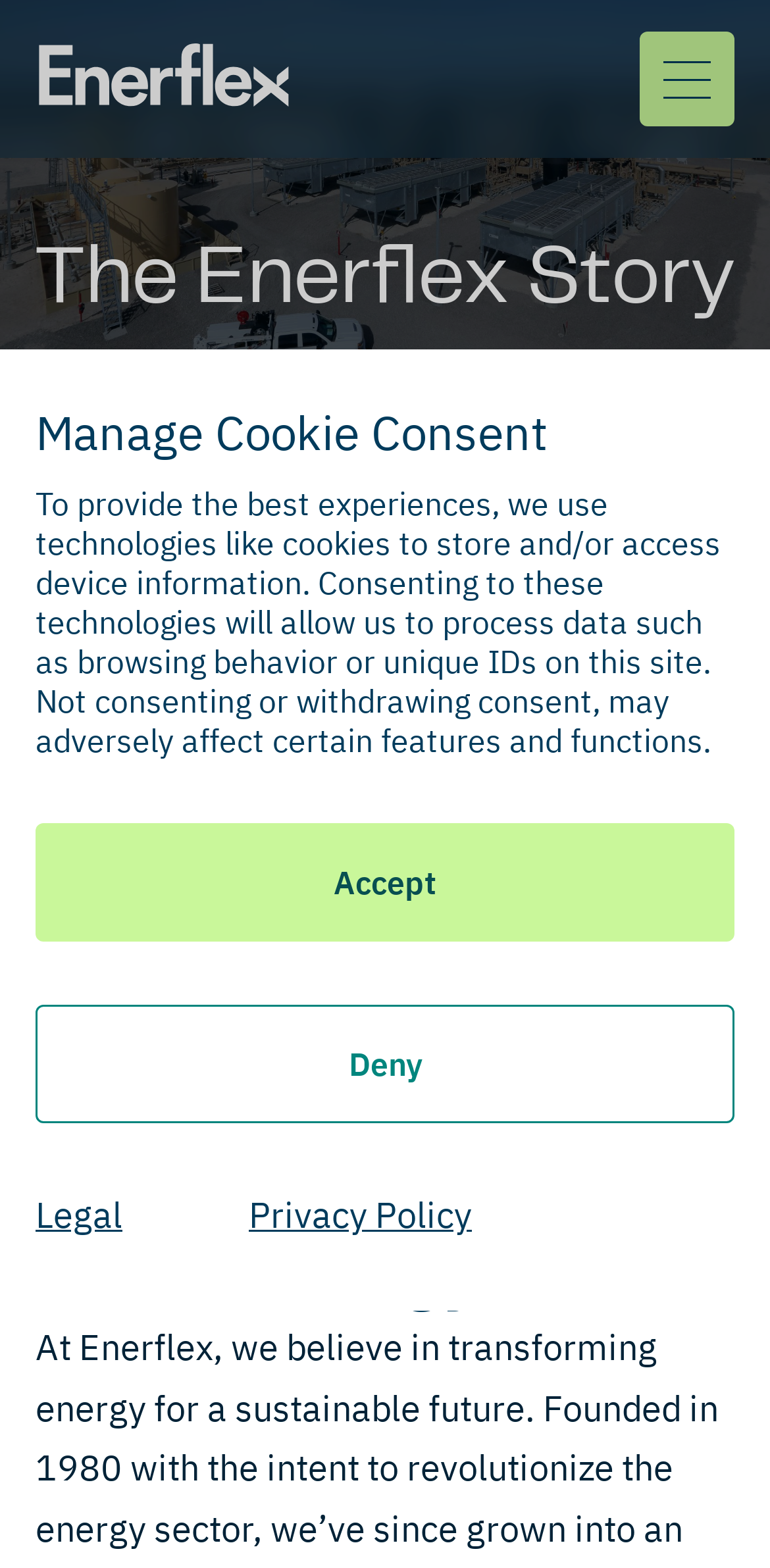Return the bounding box coordinates of the UI element that corresponds to this description: "Global Leadership Team". The coordinates must be given as four float numbers in the range of 0 and 1, [left, top, right, bottom].

[0.046, 0.433, 0.549, 0.48]